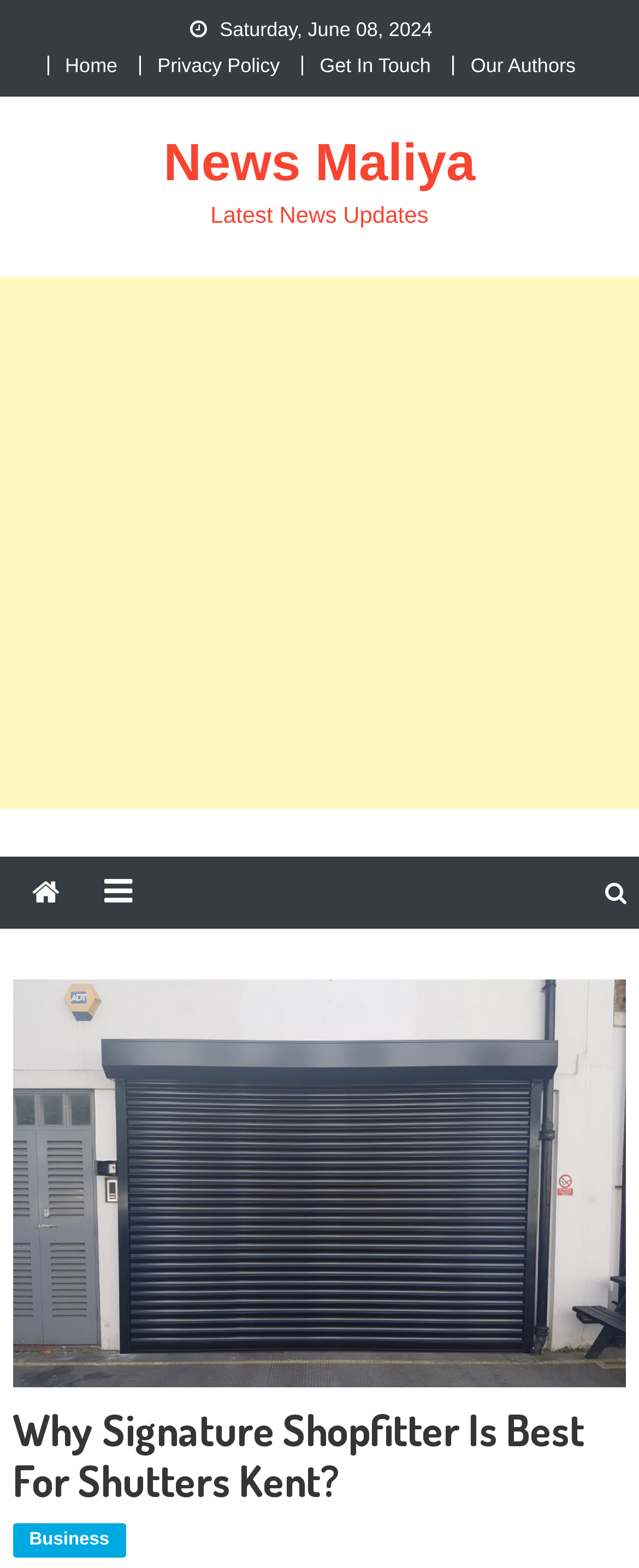Please identify the bounding box coordinates of the clickable area that will allow you to execute the instruction: "view shutter kent details".

[0.02, 0.624, 0.98, 0.885]